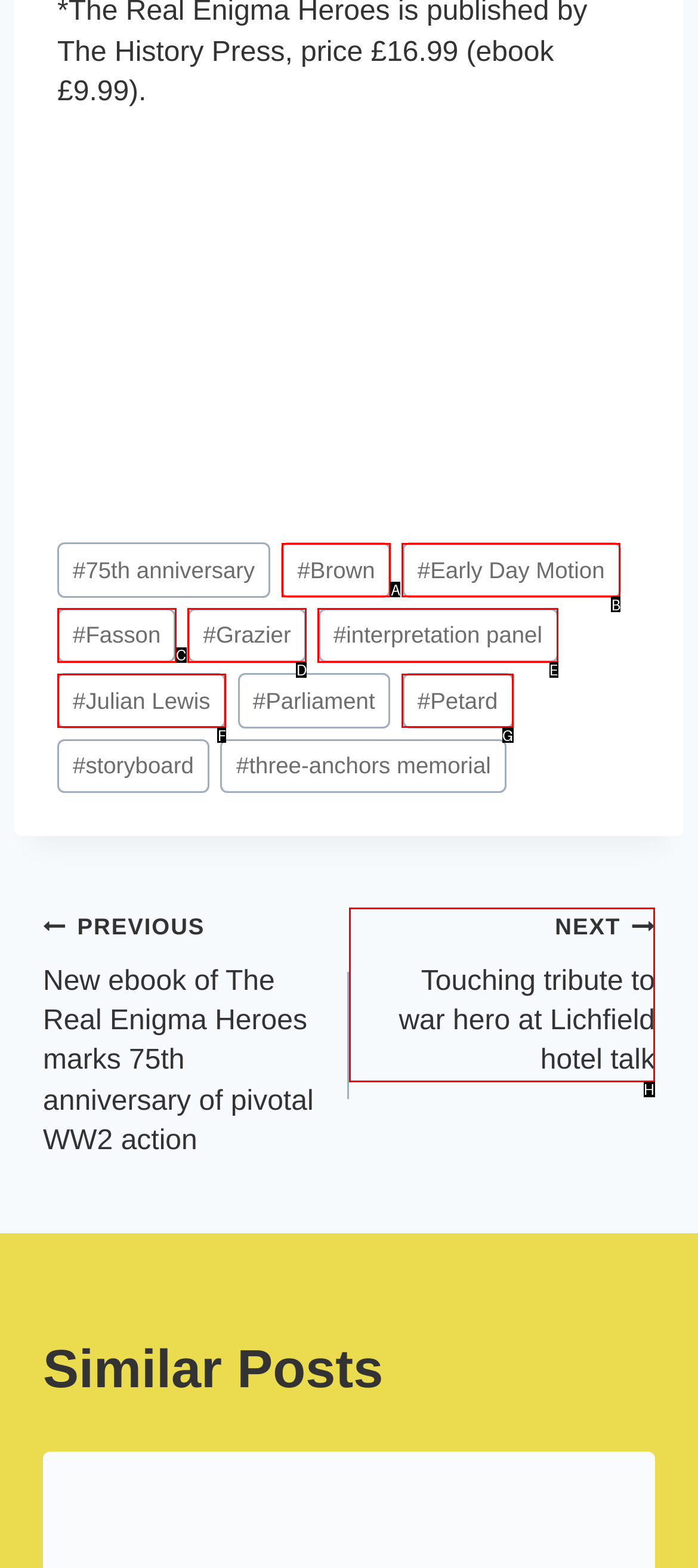From the given options, indicate the letter that corresponds to the action needed to complete this task: Go to the next post. Respond with only the letter.

H